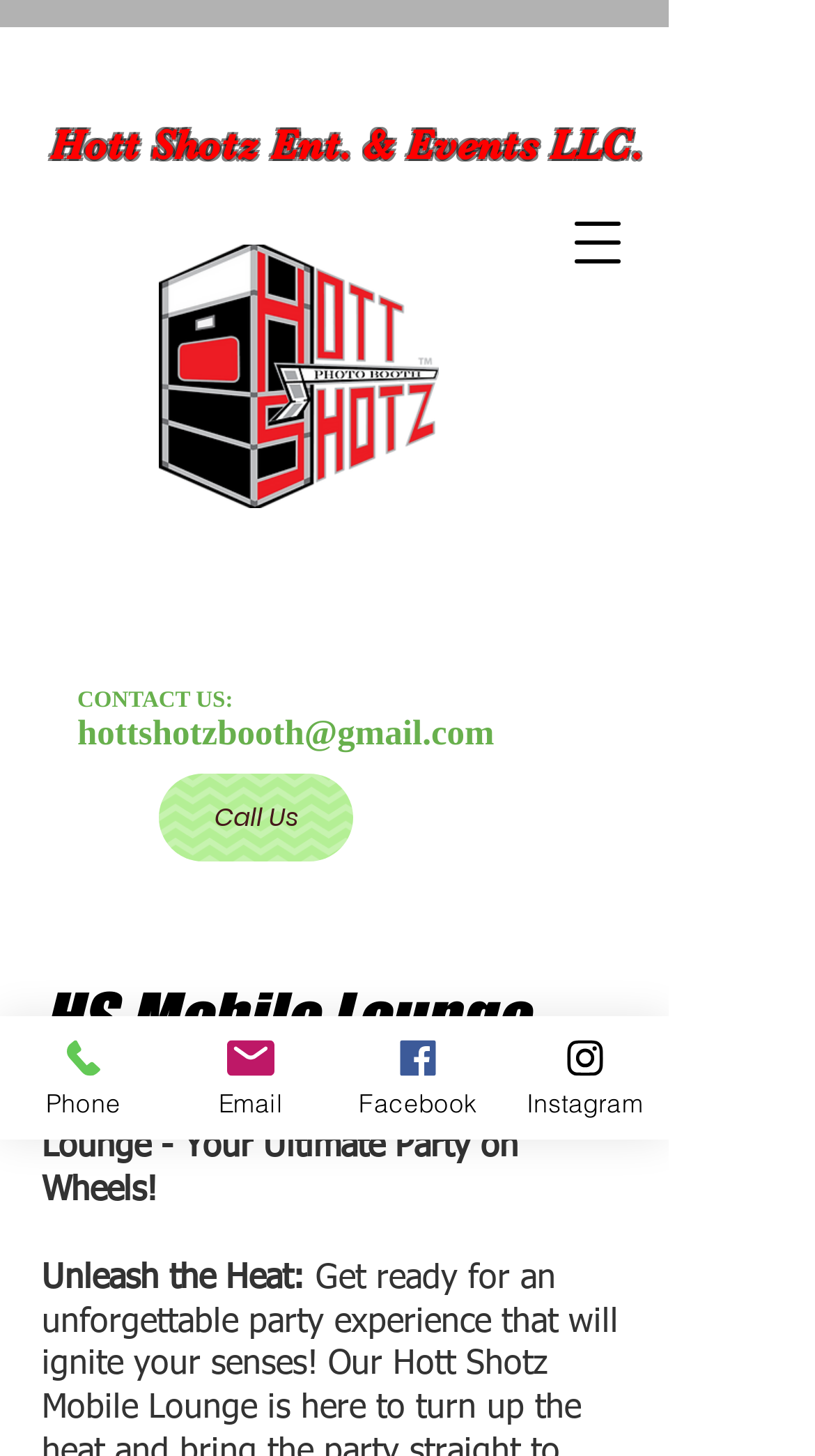What is the email address?
Based on the visual information, provide a detailed and comprehensive answer.

The email address can be found in the link element below the 'CONTACT US:' text, which reads 'hottshotzbooth@gmail.com' and is also a clickable link.